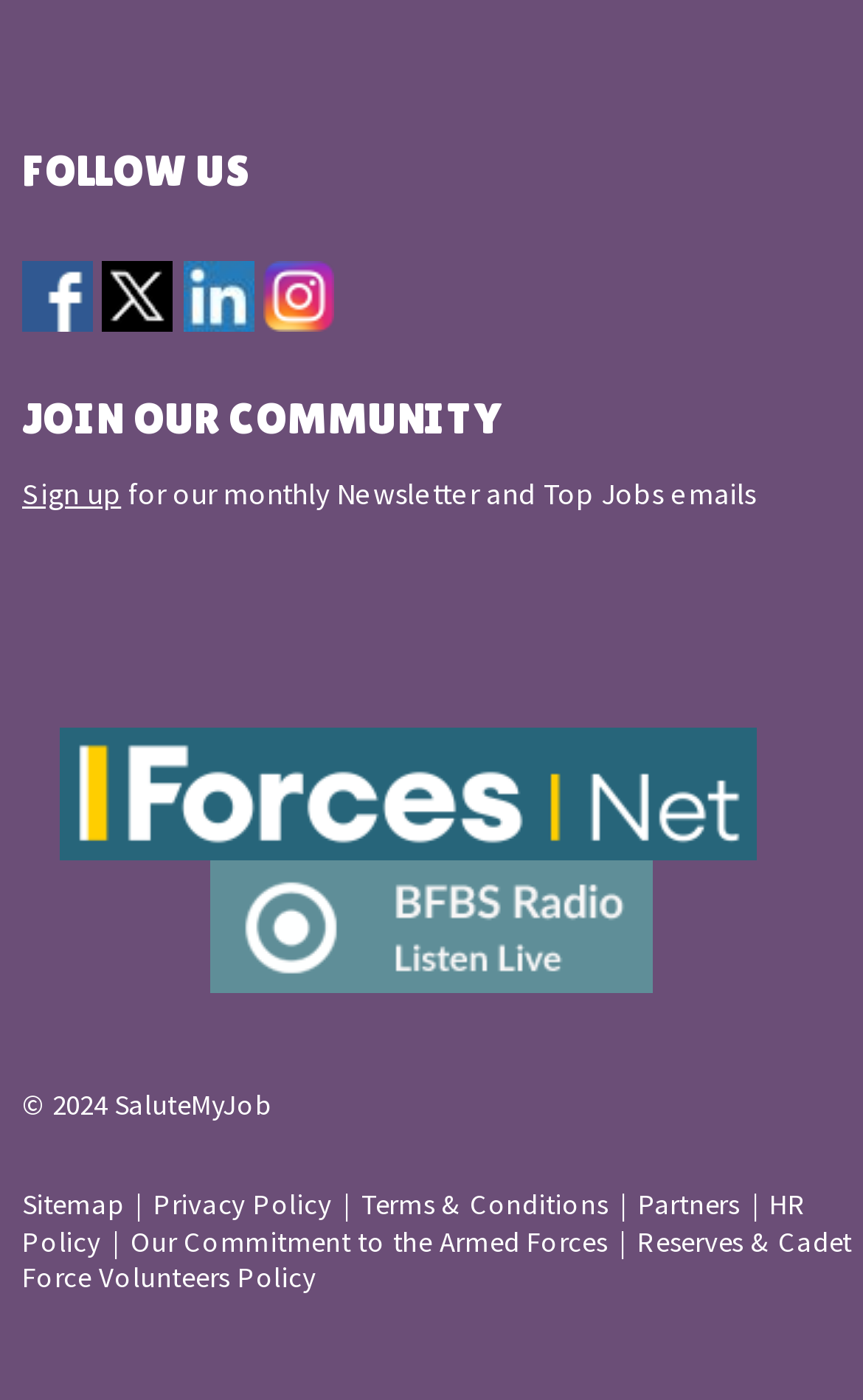Find and indicate the bounding box coordinates of the region you should select to follow the given instruction: "Sign up for the monthly Newsletter and Top Jobs emails".

[0.026, 0.34, 0.14, 0.366]